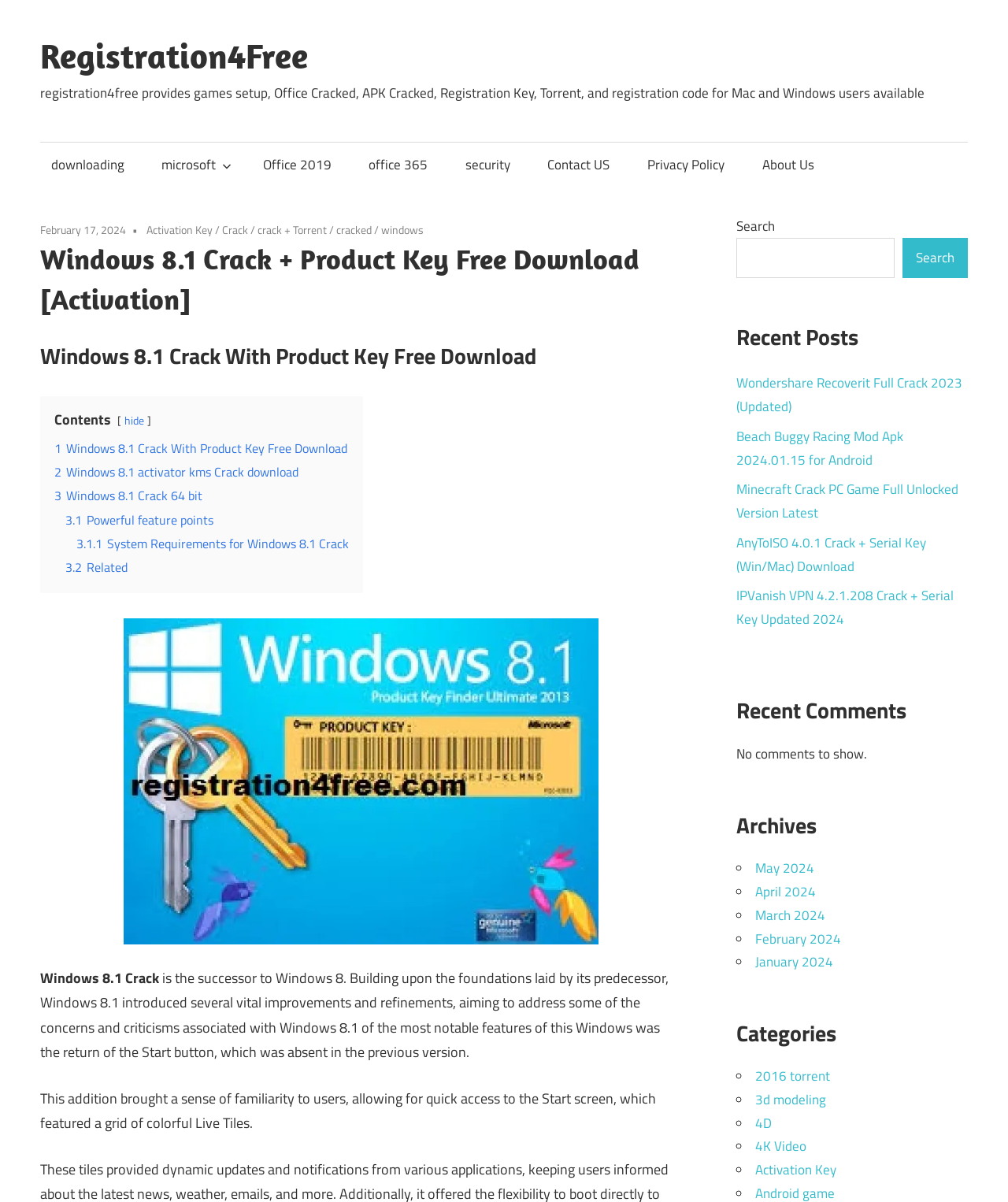Locate the bounding box coordinates of the segment that needs to be clicked to meet this instruction: "Search for something".

[0.73, 0.198, 0.888, 0.231]